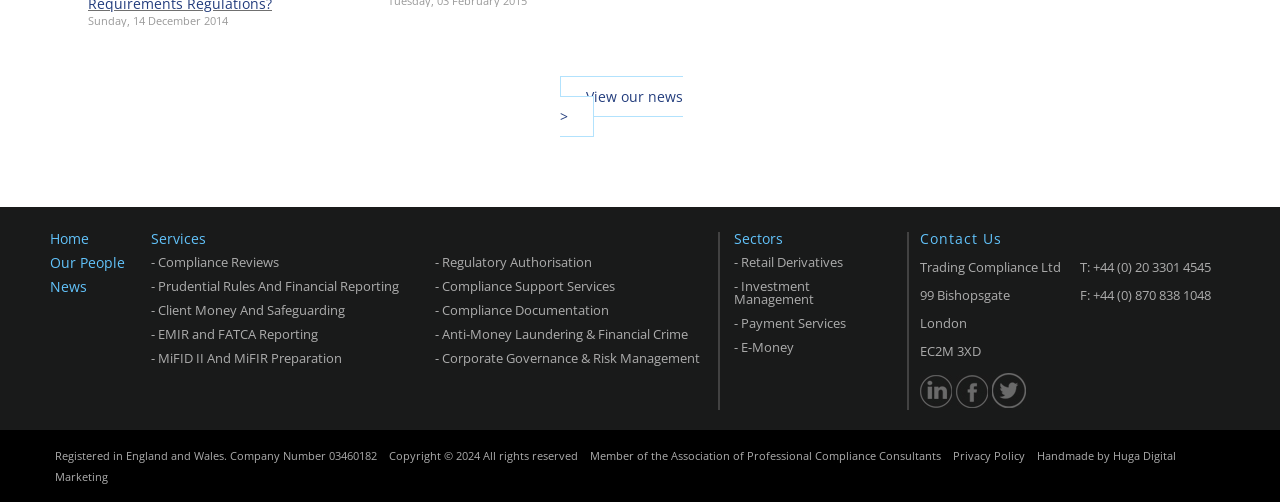Identify the bounding box coordinates of the clickable section necessary to follow the following instruction: "Learn about Compliance Reviews". The coordinates should be presented as four float numbers from 0 to 1, i.e., [left, top, right, bottom].

[0.118, 0.51, 0.339, 0.536]